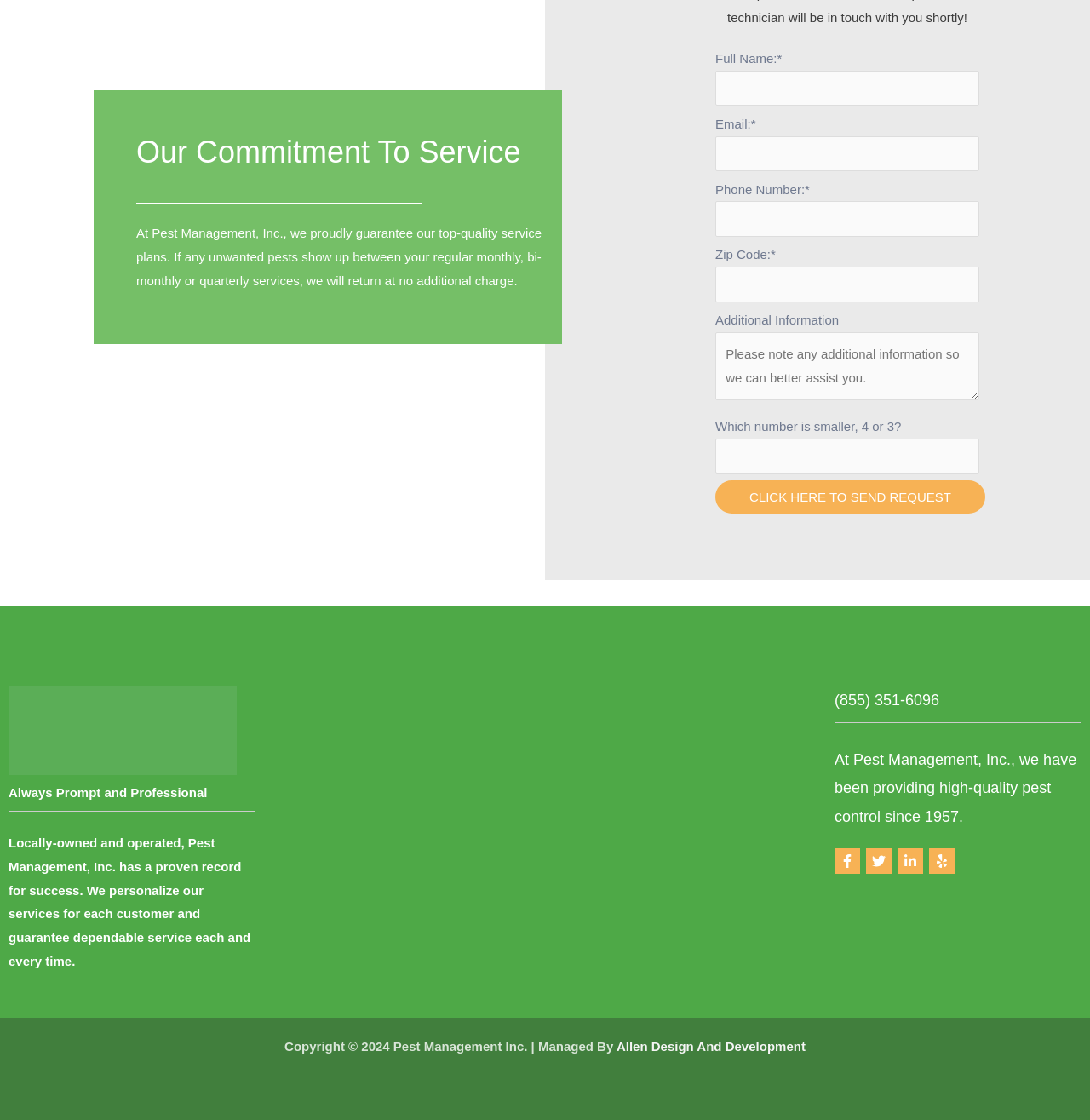Can you pinpoint the bounding box coordinates for the clickable element required for this instruction: "Click the 'Click Here To Send Request' button"? The coordinates should be four float numbers between 0 and 1, i.e., [left, top, right, bottom].

[0.656, 0.429, 0.904, 0.458]